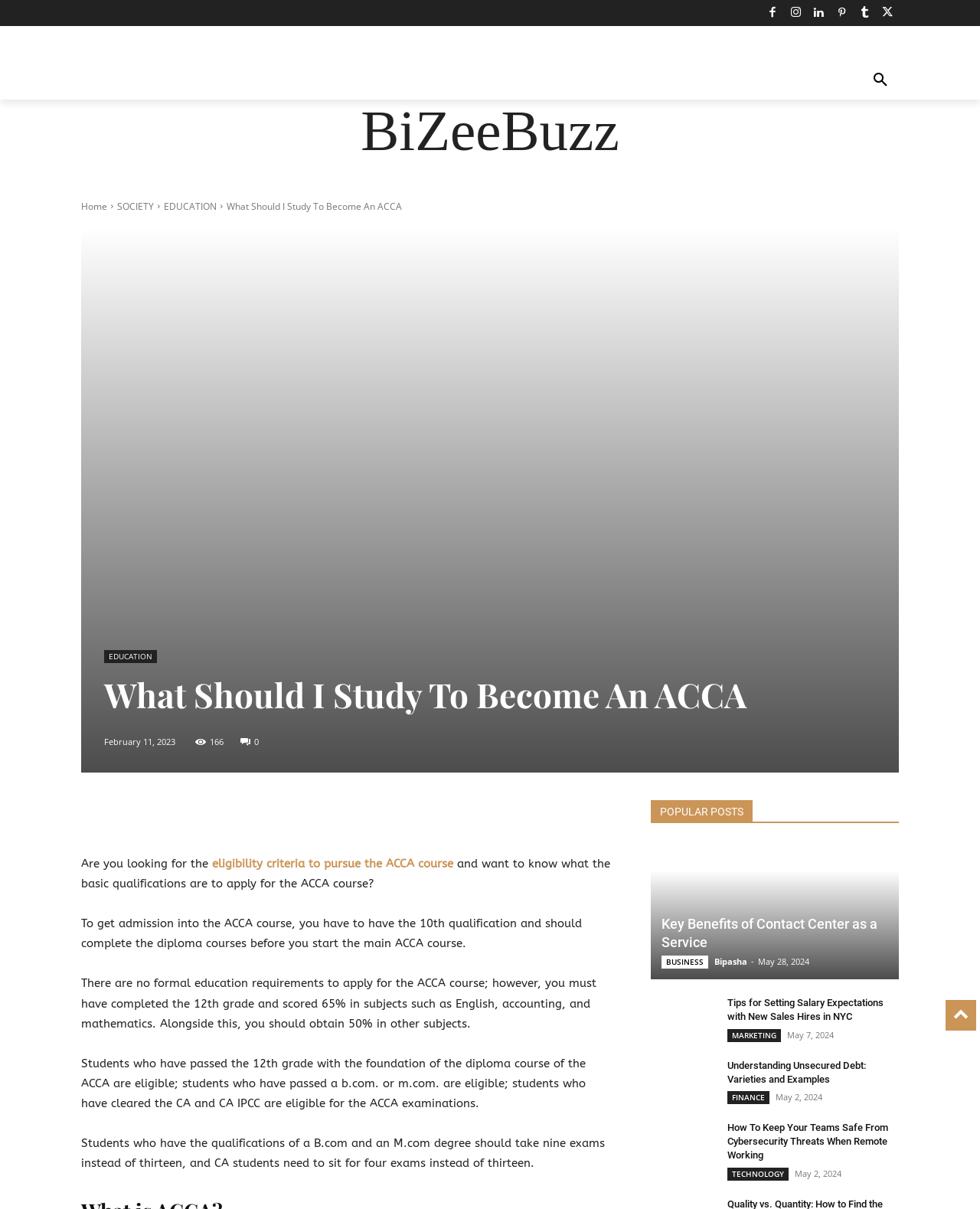Determine the bounding box coordinates for the clickable element to execute this instruction: "Visit the 'Blog' page". Provide the coordinates as four float numbers between 0 and 1, i.e., [left, top, right, bottom].

None